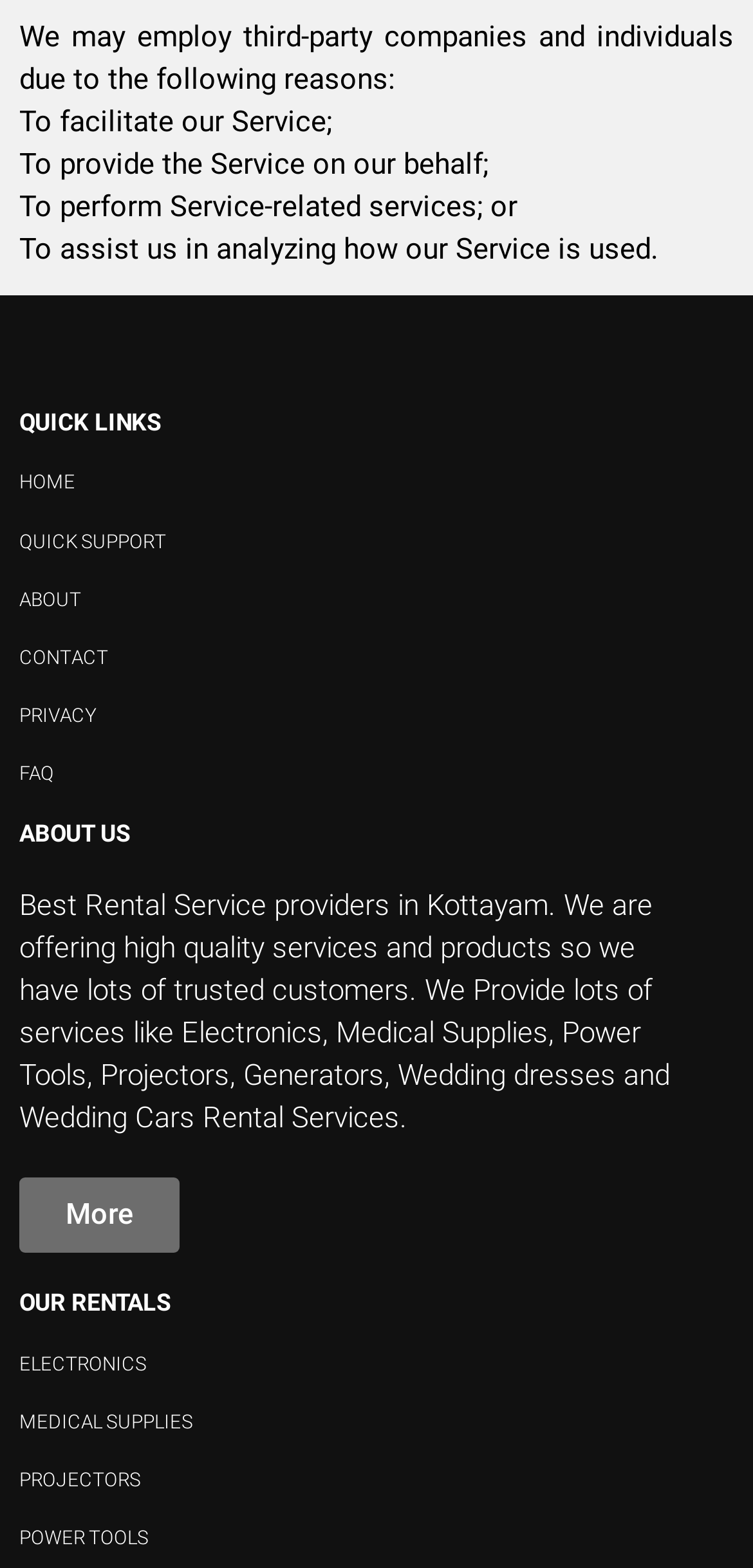Please determine the bounding box coordinates for the element that should be clicked to follow these instructions: "explore electronics rentals".

[0.026, 0.863, 0.195, 0.876]